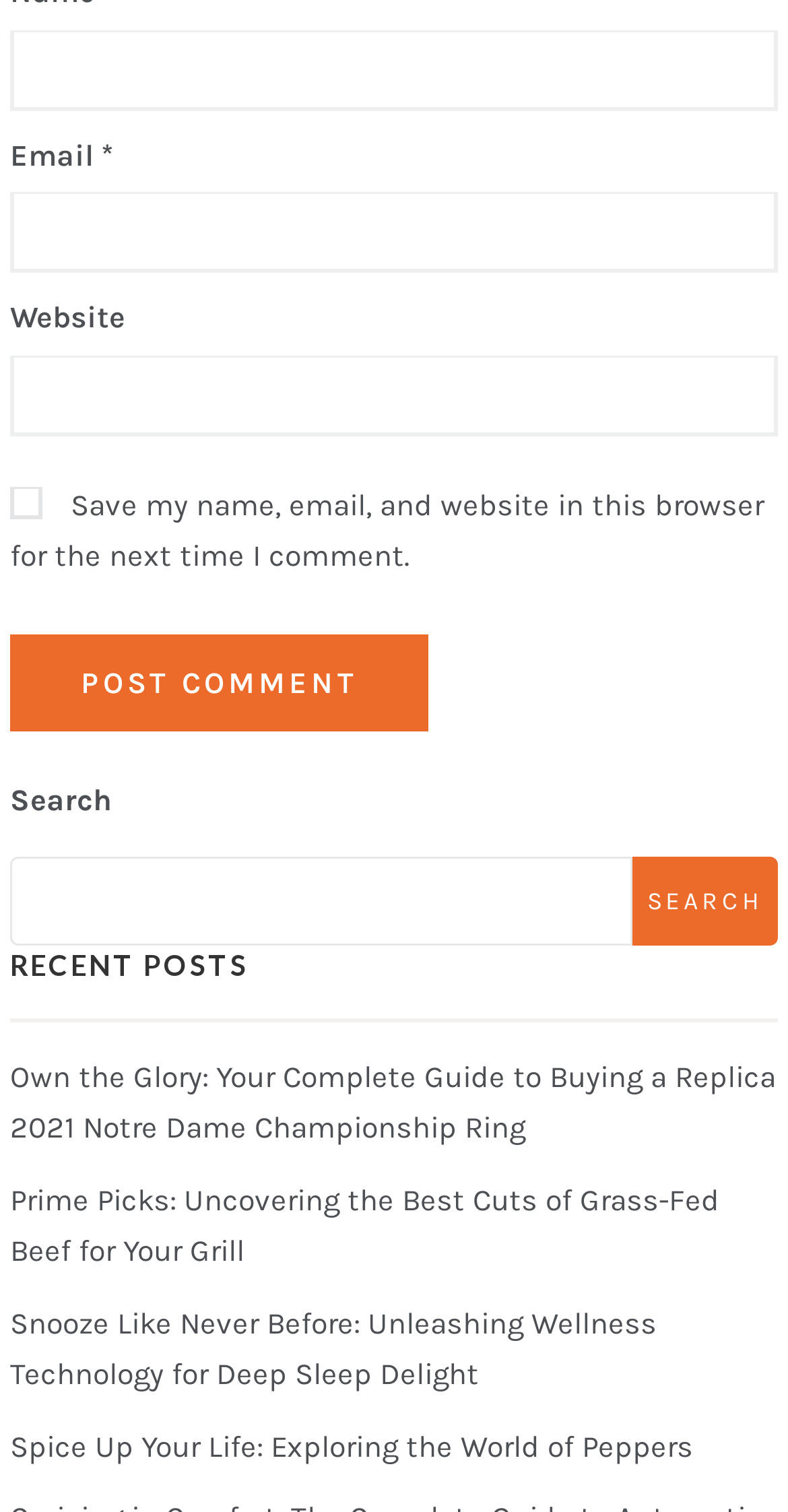Highlight the bounding box coordinates of the element that should be clicked to carry out the following instruction: "Check the box to save your information". The coordinates must be given as four float numbers ranging from 0 to 1, i.e., [left, top, right, bottom].

[0.013, 0.323, 0.054, 0.344]